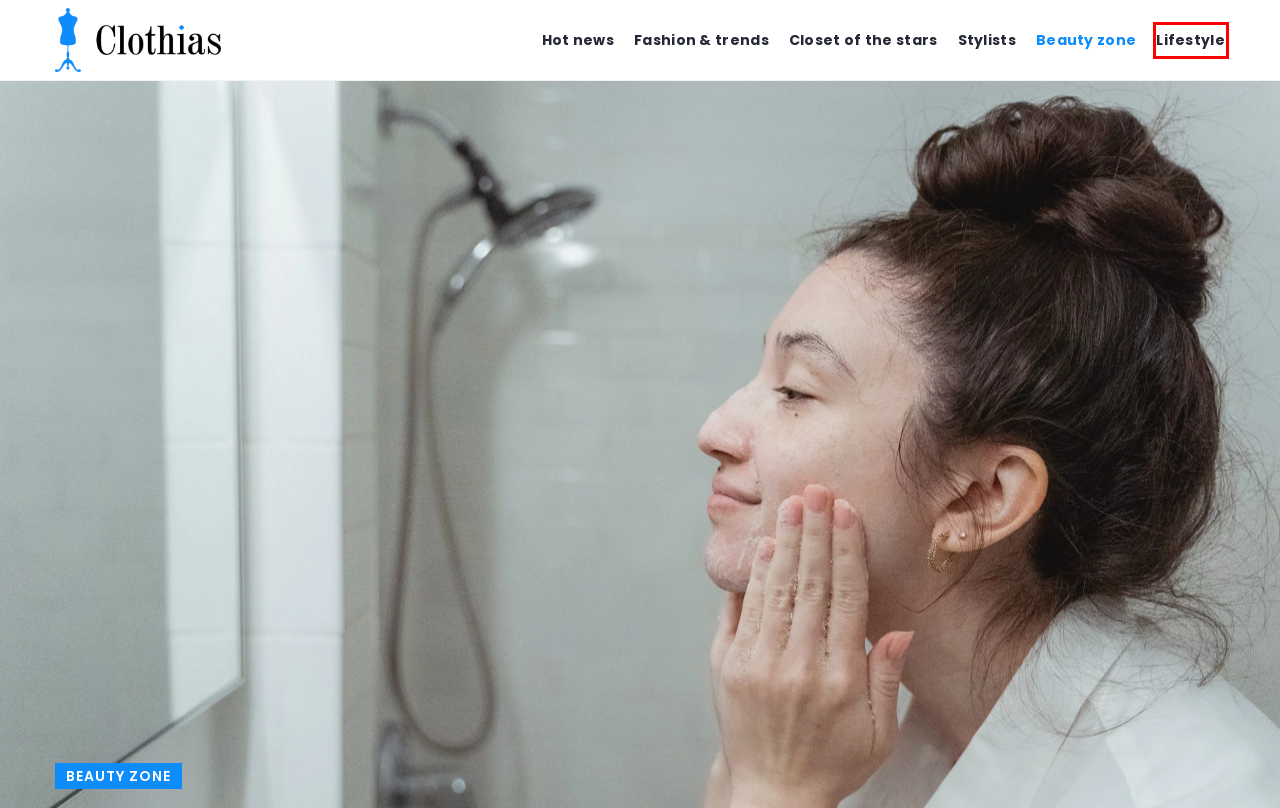Assess the screenshot of a webpage with a red bounding box and determine which webpage description most accurately matches the new page after clicking the element within the red box. Here are the options:
A. Lifestyle Archives - Clothias
B. face care Archives - Clothias
C. Fashion & trends Archives - Clothias
D. Stylists Archives - Clothias
E. Beauty zone Archives - Clothias
F. Closet of the stars Archives - Clothias
G. Hot news Archives - Clothias
H. Handbags for work and parties - proven models - Clothias

A